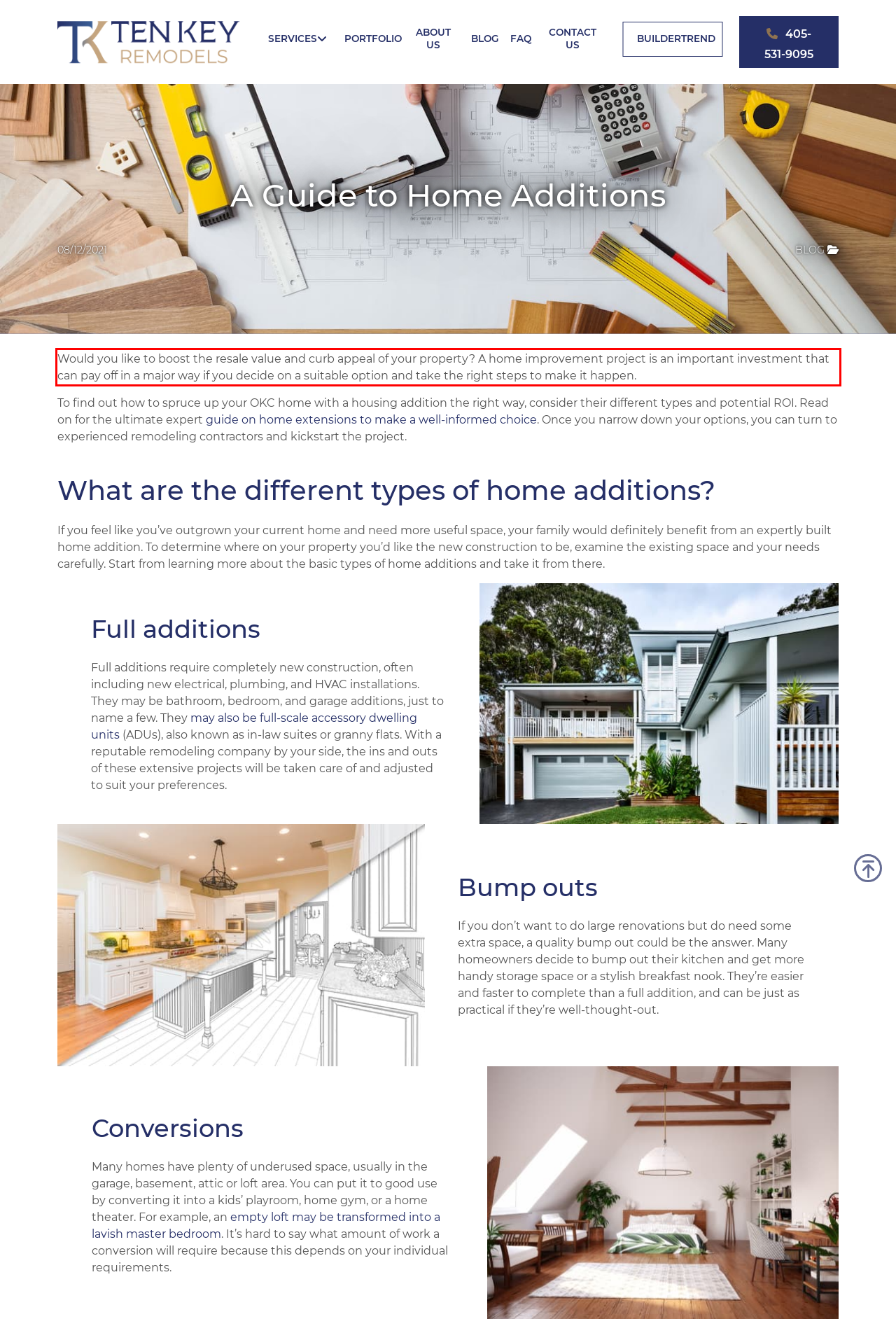You have a screenshot with a red rectangle around a UI element. Recognize and extract the text within this red bounding box using OCR.

Would you like to boost the resale value and curb appeal of your property? A home improvement project is an important investment that can pay off in a major way if you decide on a suitable option and take the right steps to make it happen.